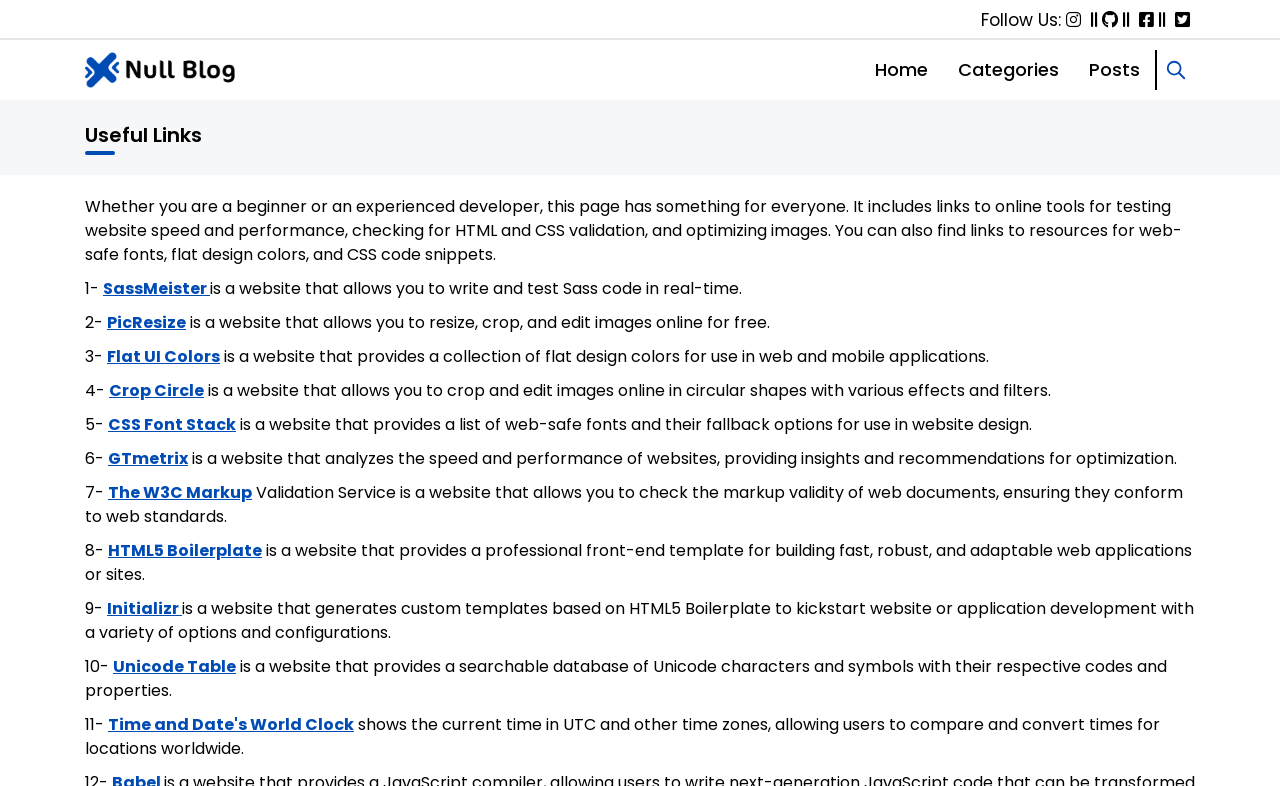Please find the bounding box coordinates in the format (top-left x, top-left y, bottom-right x, bottom-right y) for the given element description. Ensure the coordinates are floating point numbers between 0 and 1. Description: Unnamed Poltroon

None